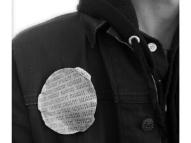What is the primary focus of the photograph?
Please answer the question as detailed as possible based on the image.

The caption highlights the contrast between the badge and the jacket, suggesting that the photographer intentionally emphasized these two elements to draw attention to the attire and the accessory, which are the primary subjects of the image.